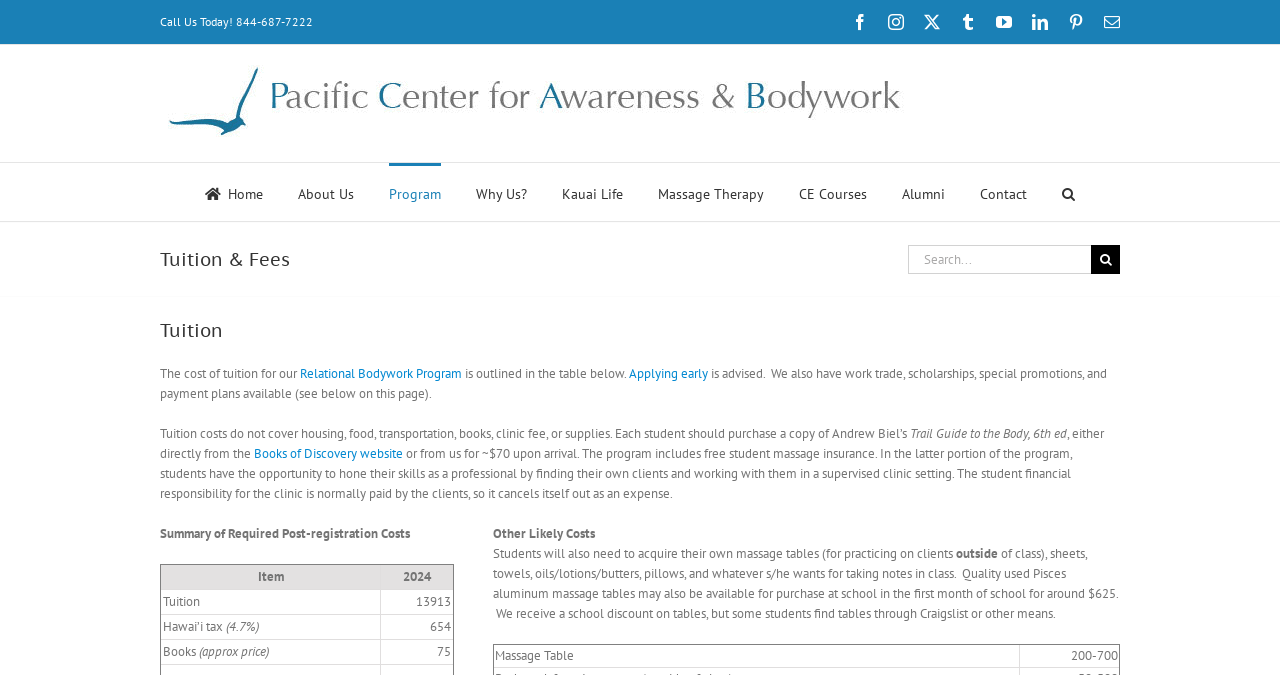Please give a short response to the question using one word or a phrase:
What is the name of the program mentioned?

Relational Bodywork Program